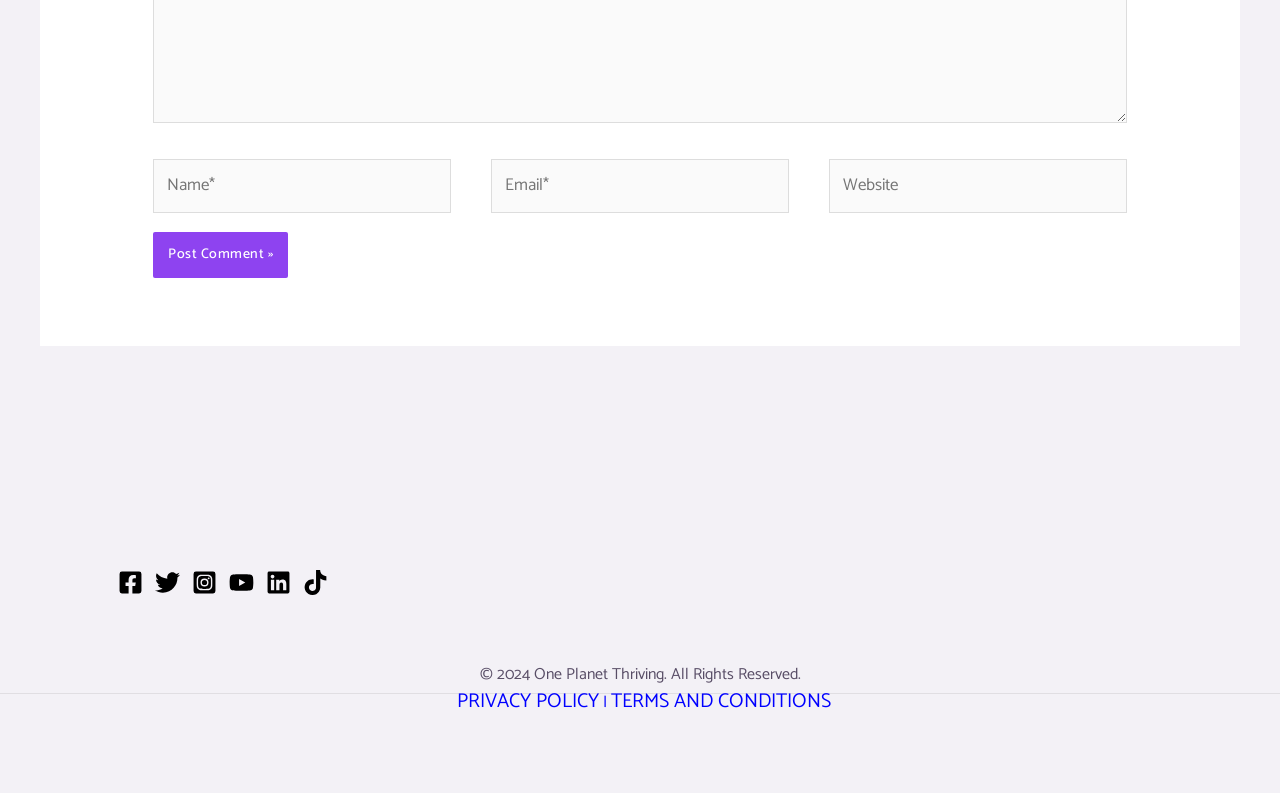Determine the bounding box for the described UI element: "parent_node: Name* name="author" placeholder="Name*"".

[0.12, 0.2, 0.352, 0.269]